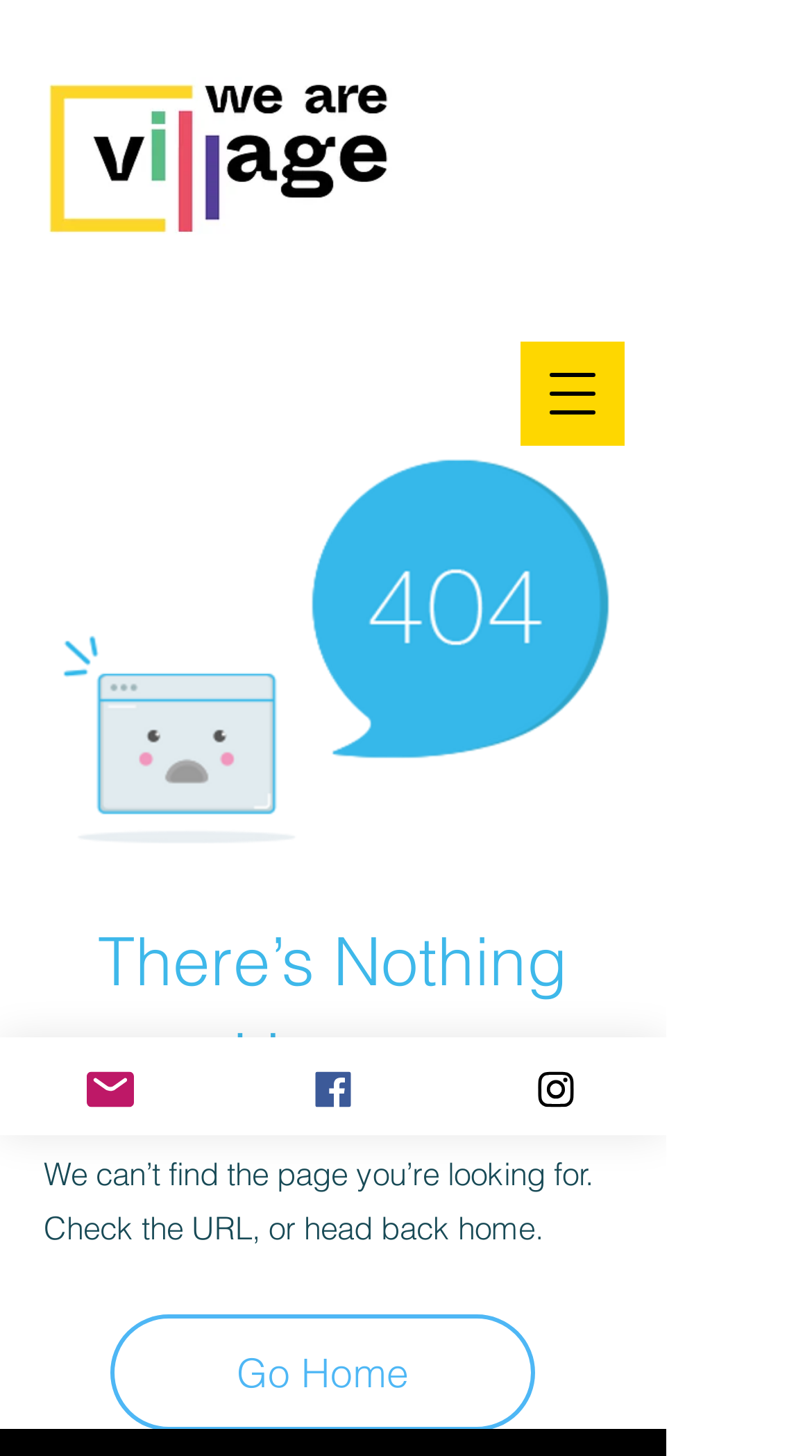Please respond to the question using a single word or phrase:
How many social media links are at the bottom of the page?

3